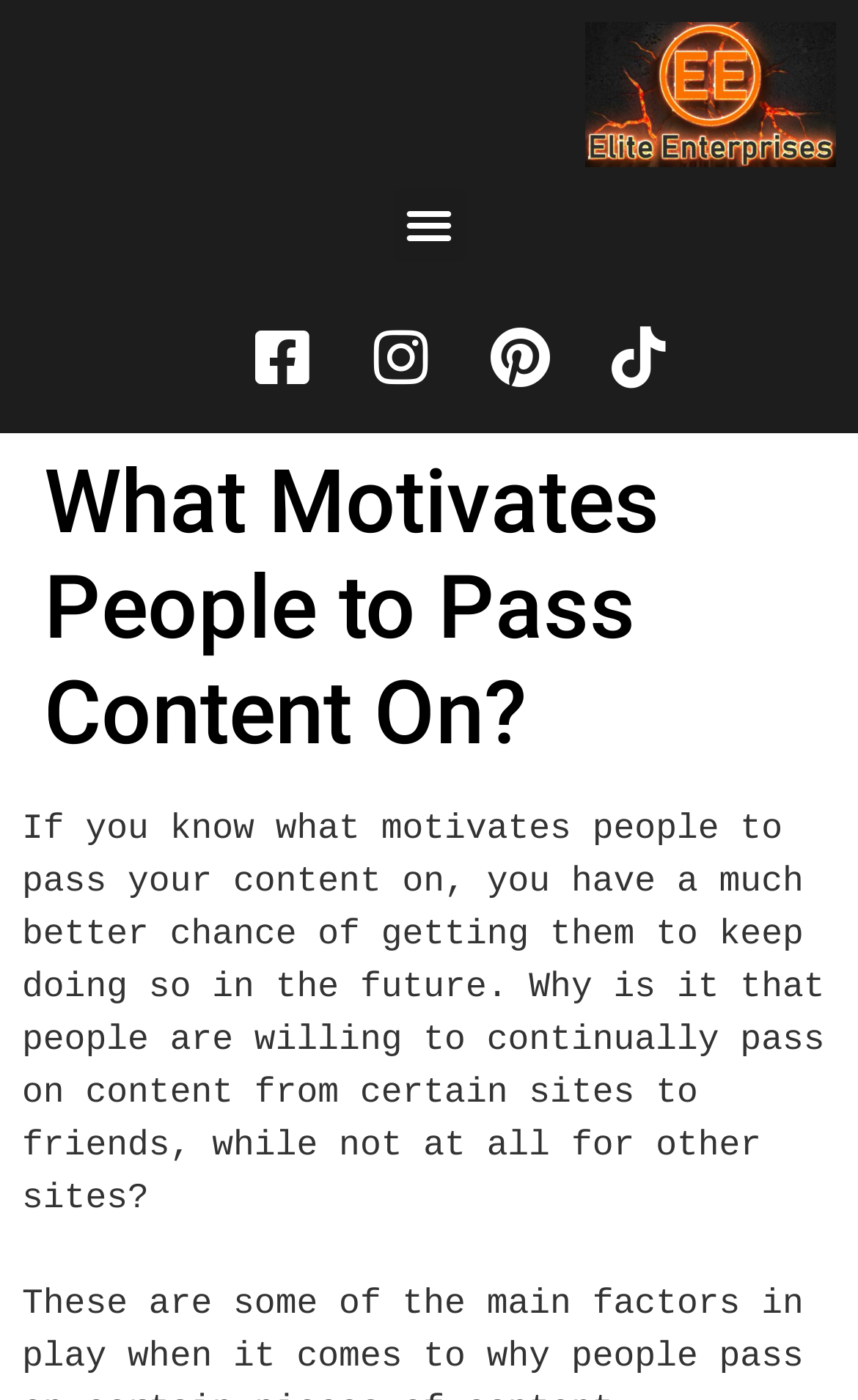What is the name of the company behind this webpage? Observe the screenshot and provide a one-word or short phrase answer.

Elite Enterprises LLC